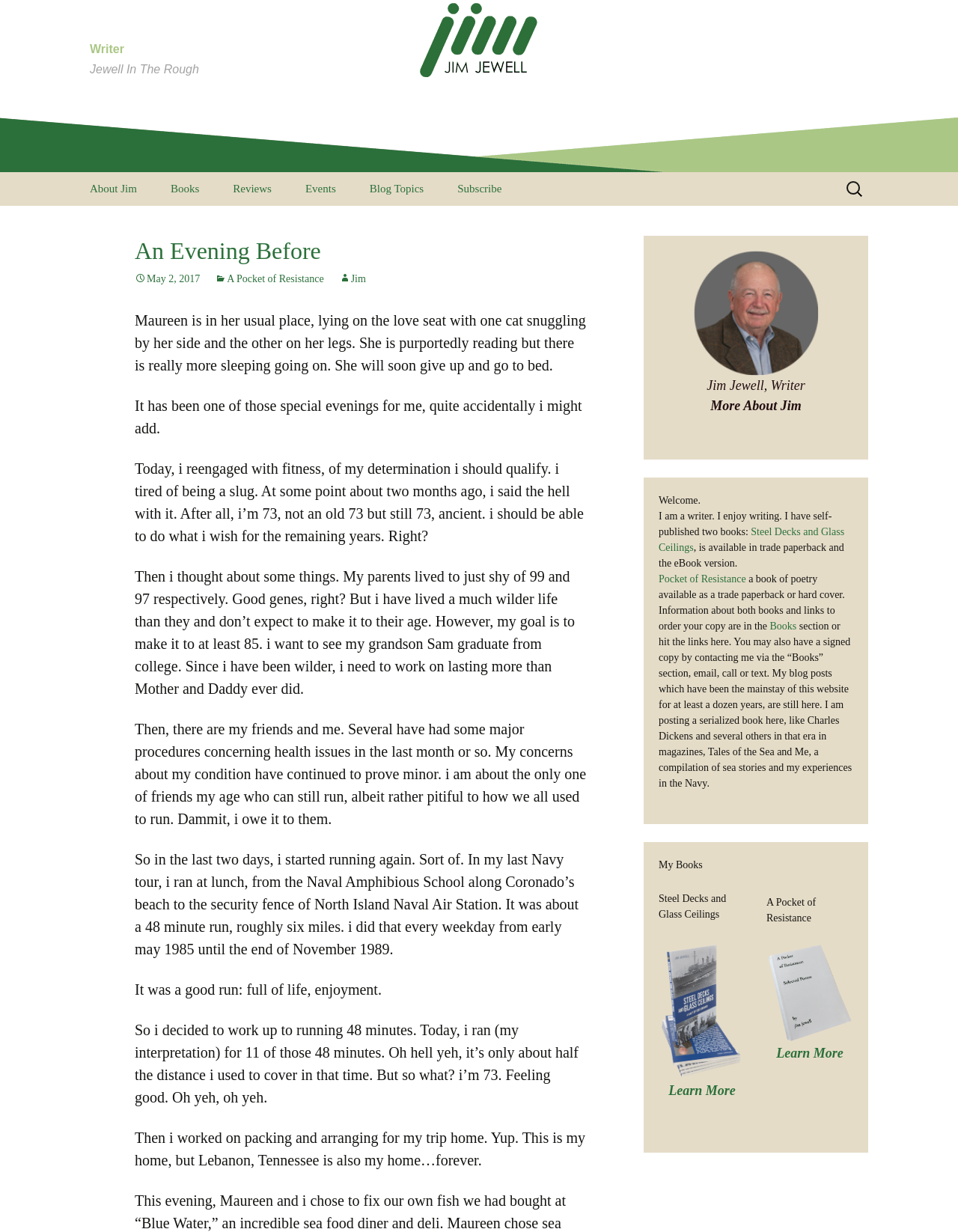Describe every aspect of the webpage comprehensively.

The webpage is about a writer, Jim Jewell, and his personal blog. At the top of the page, there is a navigation menu with links to "About Jim", "Books", "Reviews", "Events", "Blog Topics", and "Subscribe". Below the navigation menu, there is a search bar with a magnifying glass icon.

The main content of the page is divided into two sections. On the left side, there is a header with the title "An Evening Before" and a link to "May 2, 2017". Below the header, there are several paragraphs of text describing the writer's personal experiences and thoughts. The text is divided into five sections, each with a different topic, including the writer's daily routine, his fitness goals, and his writing experiences.

On the right side of the page, there is a section with the title "Welcome" and a brief introduction to the writer. Below the introduction, there are links to the writer's two self-published books, "Steel Decks and Glass Ceilings" and "A Pocket of Resistance", along with a brief description of each book. There are also links to the "Books" section and a serialized book, "Tales of the Sea and Me".

Throughout the page, there are several images, including a figure with a caption "Jim Jewell, Writer" and two figures with links to "Learn More" about the writer's books. The overall layout of the page is clean and easy to navigate, with clear headings and concise text.